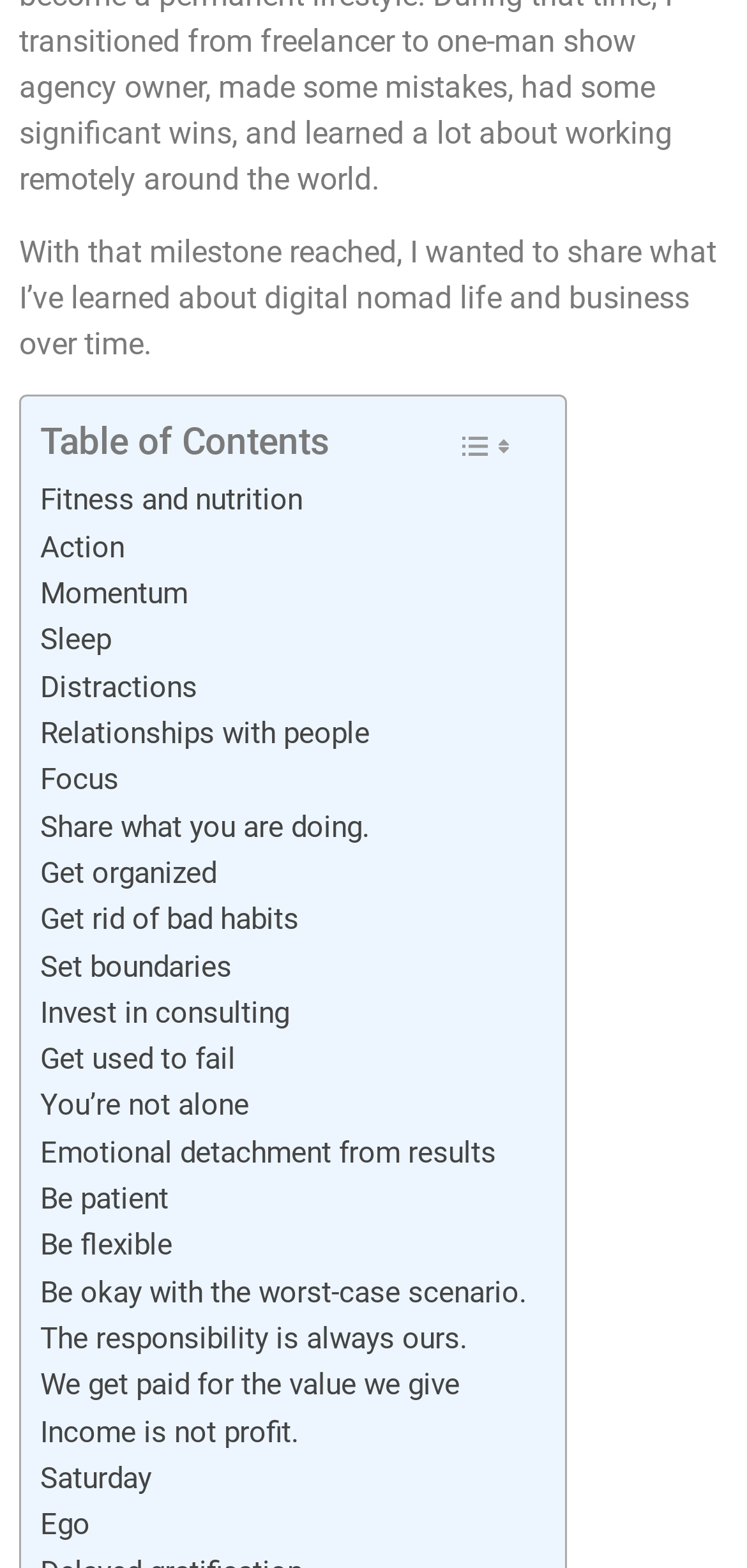Provide a short, one-word or phrase answer to the question below:
What is the main topic of the webpage?

Digital nomad life and business